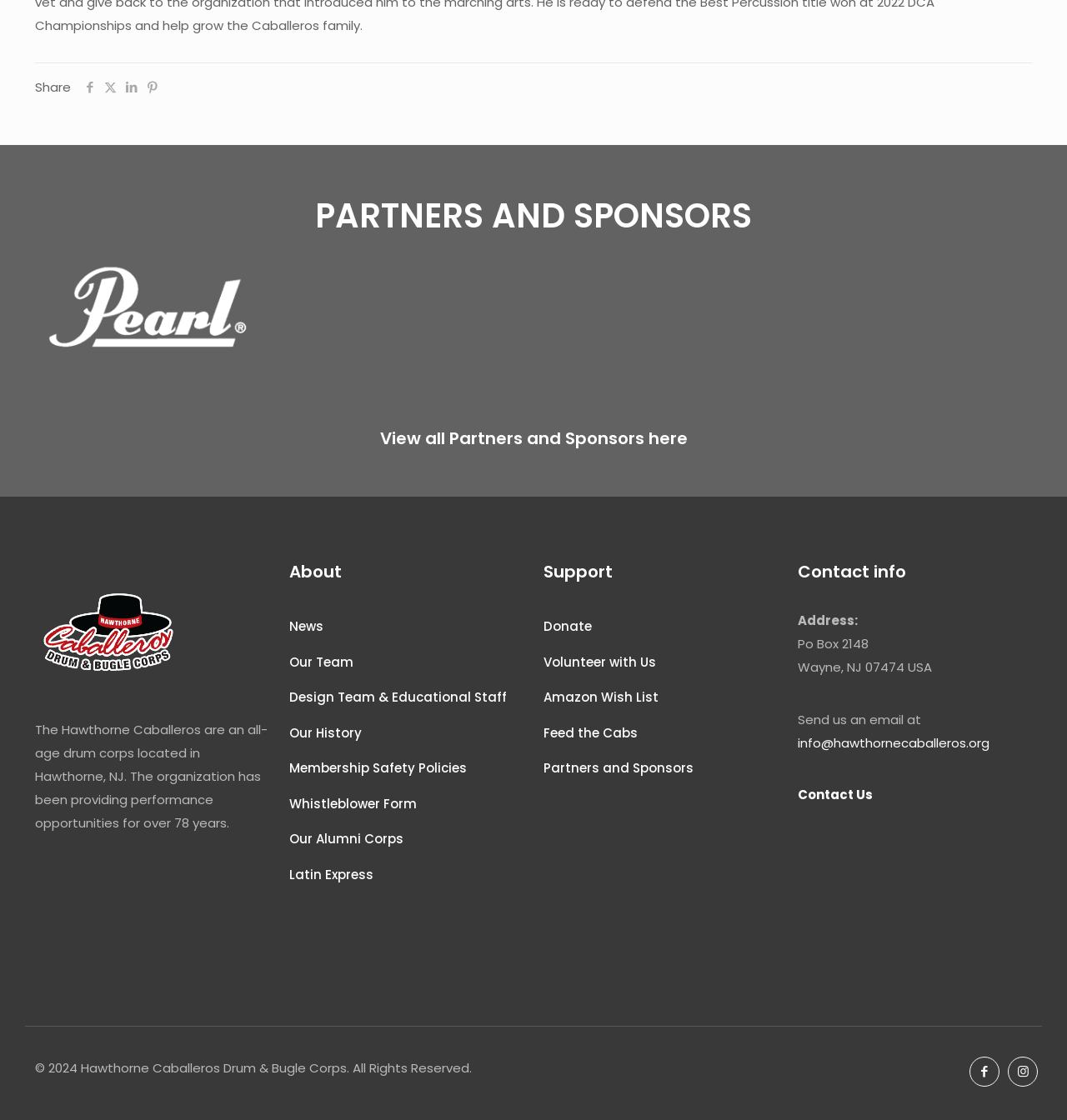Please find the bounding box coordinates of the element that must be clicked to perform the given instruction: "Contact the Hawthorne Caballeros". The coordinates should be four float numbers from 0 to 1, i.e., [left, top, right, bottom].

[0.748, 0.702, 0.818, 0.718]